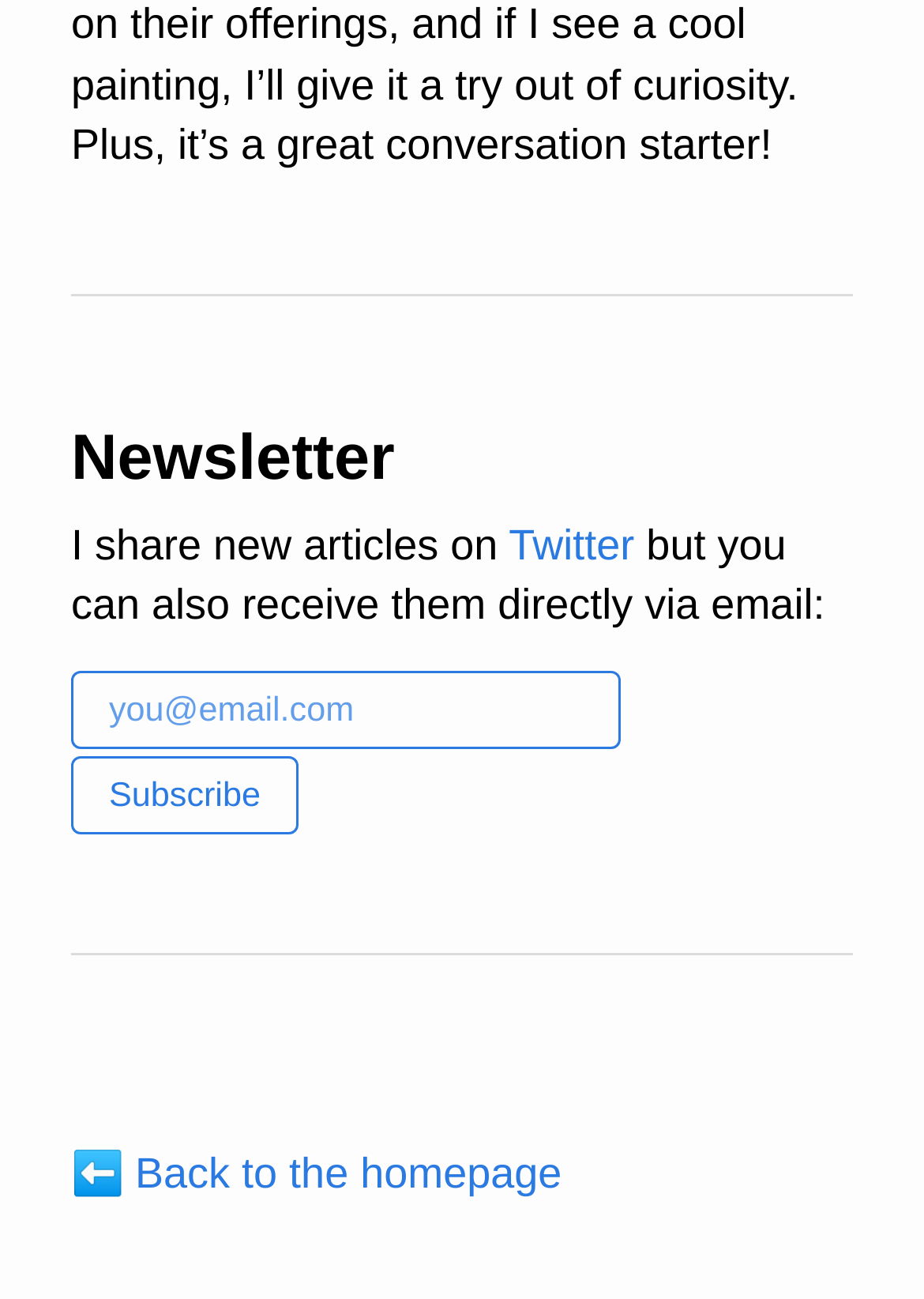What is the purpose of the textbox?
Using the image provided, answer with just one word or phrase.

Enter email address